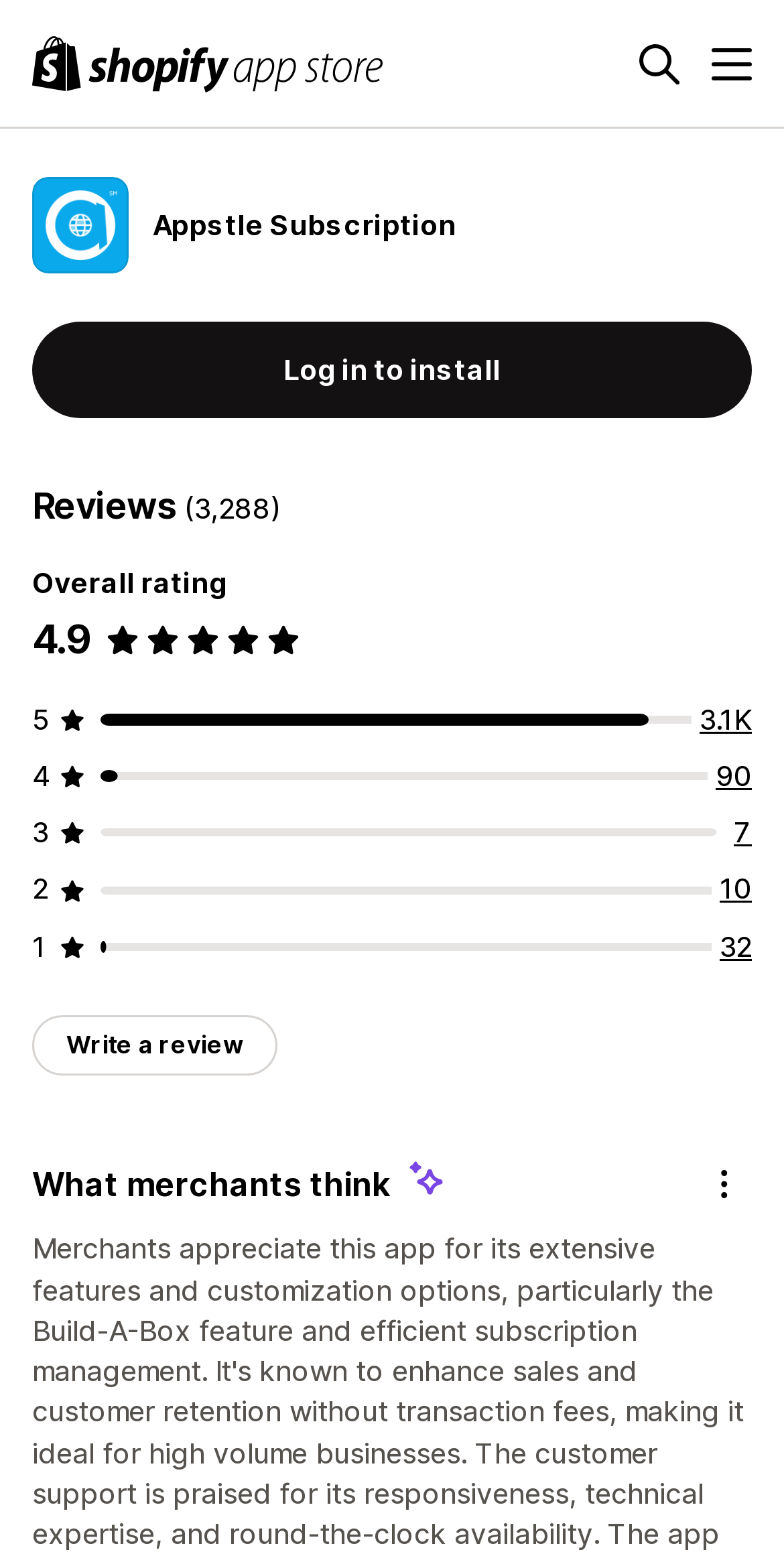Provide the bounding box coordinates of the HTML element this sentence describes: "90". The bounding box coordinates consist of four float numbers between 0 and 1, i.e., [left, top, right, bottom].

[0.913, 0.487, 0.959, 0.509]